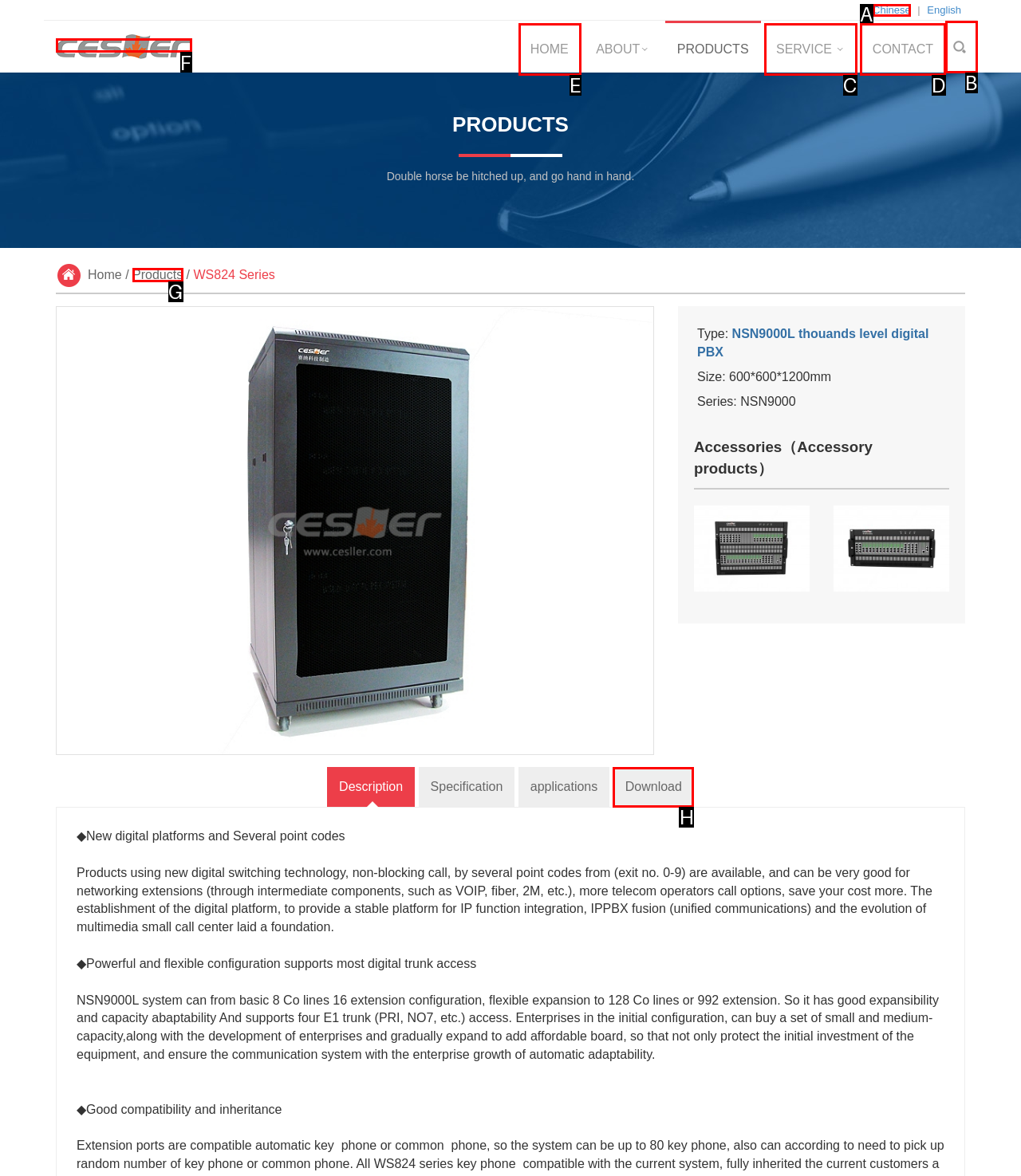Determine which HTML element to click for this task: Go to HOME page Provide the letter of the selected choice.

E